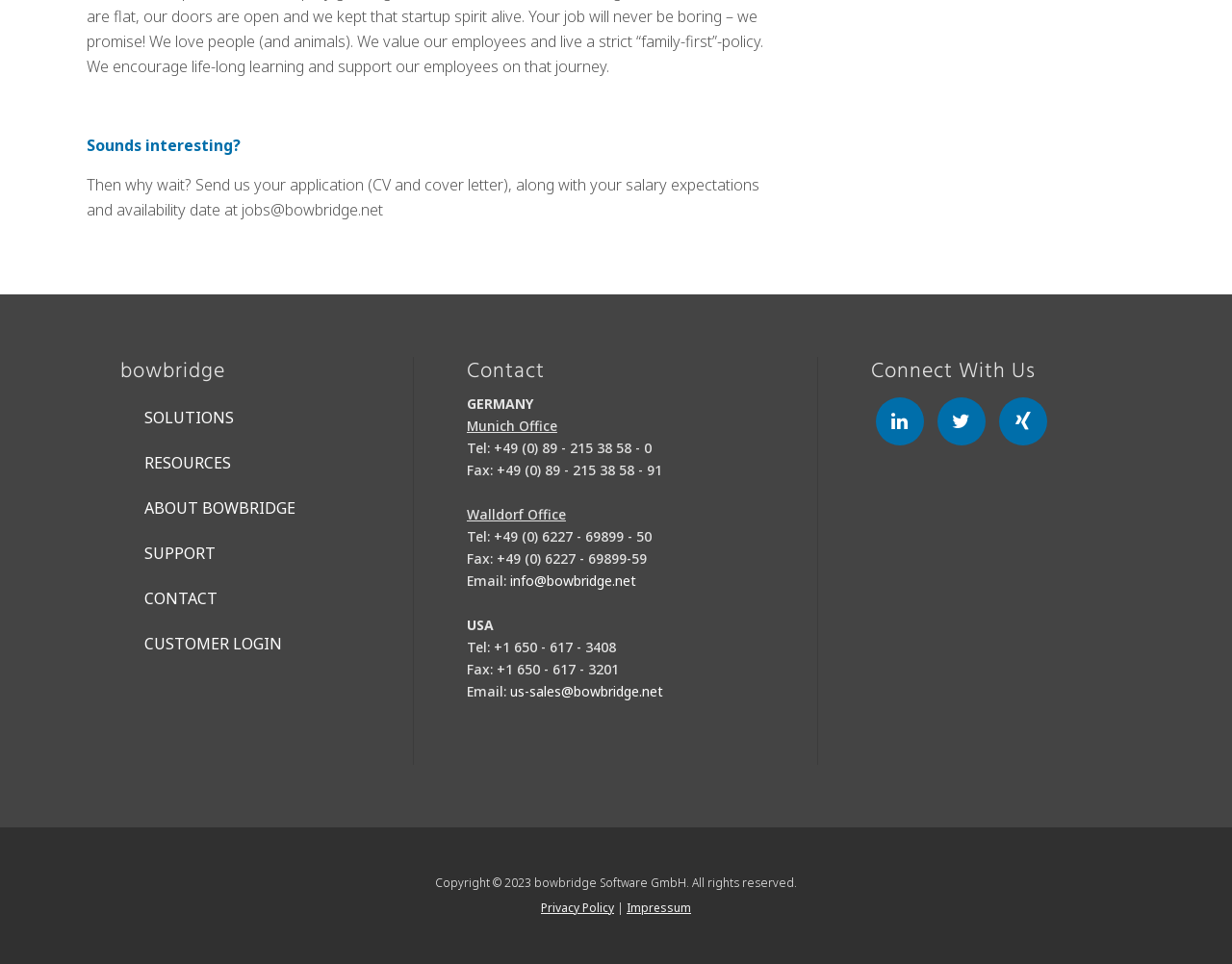Determine the bounding box coordinates of the clickable region to carry out the instruction: "View CONTACT information".

[0.117, 0.61, 0.177, 0.632]